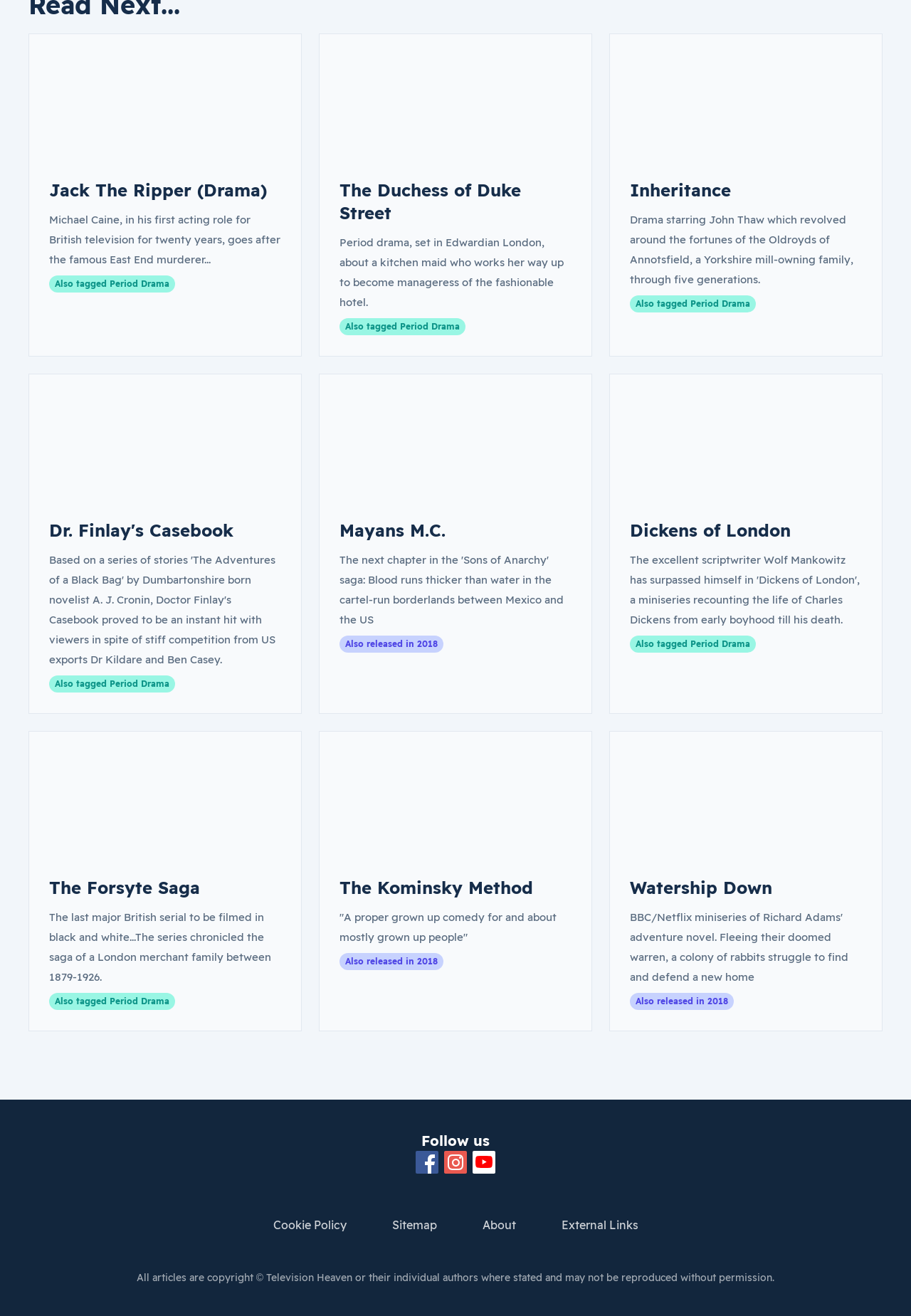Respond to the question below with a single word or phrase:
How many articles are there on this webpage?

9